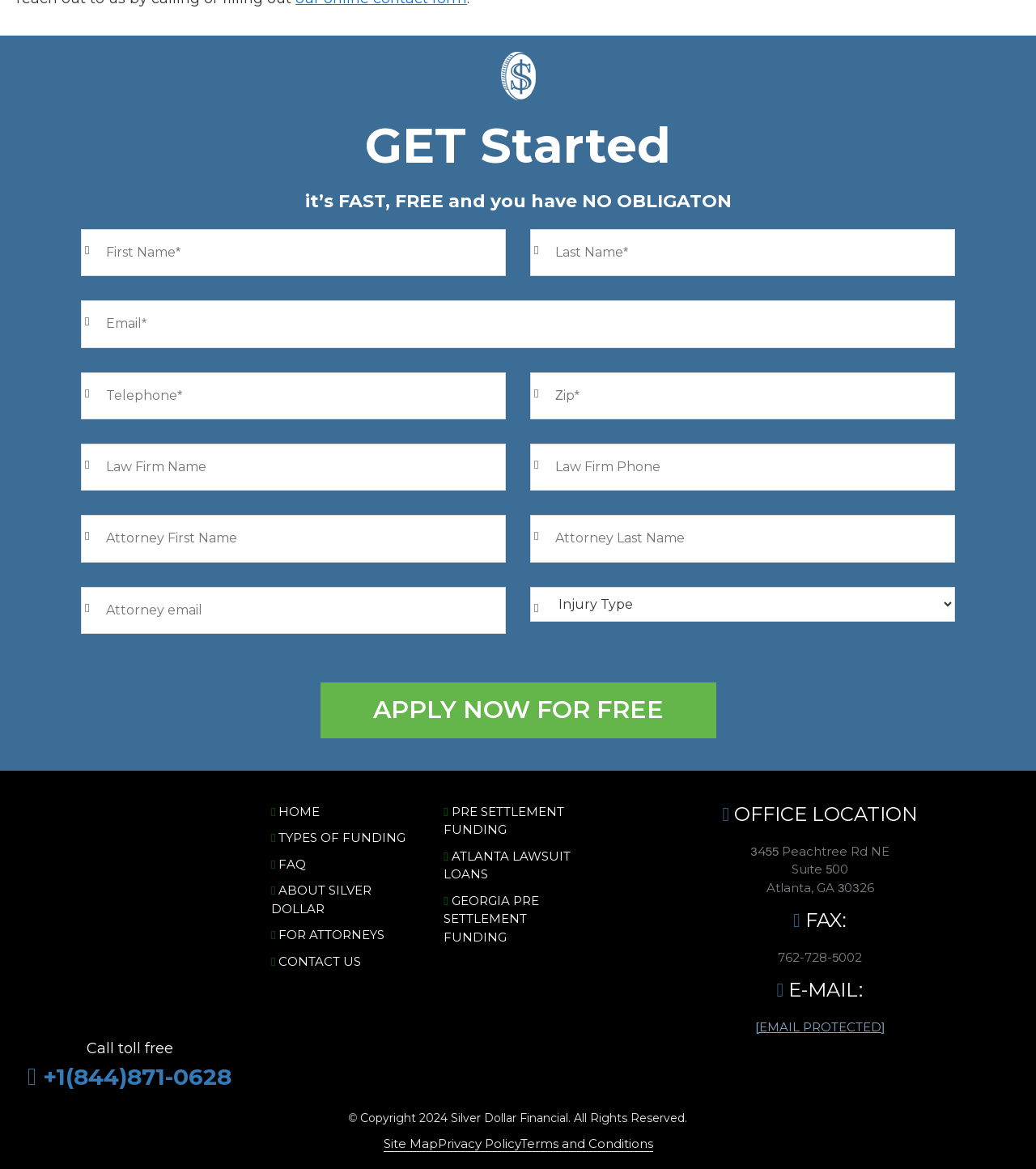Determine the bounding box coordinates of the clickable element to achieve the following action: 'Enter email'. Provide the coordinates as four float values between 0 and 1, formatted as [left, top, right, bottom].

[0.078, 0.257, 0.922, 0.298]